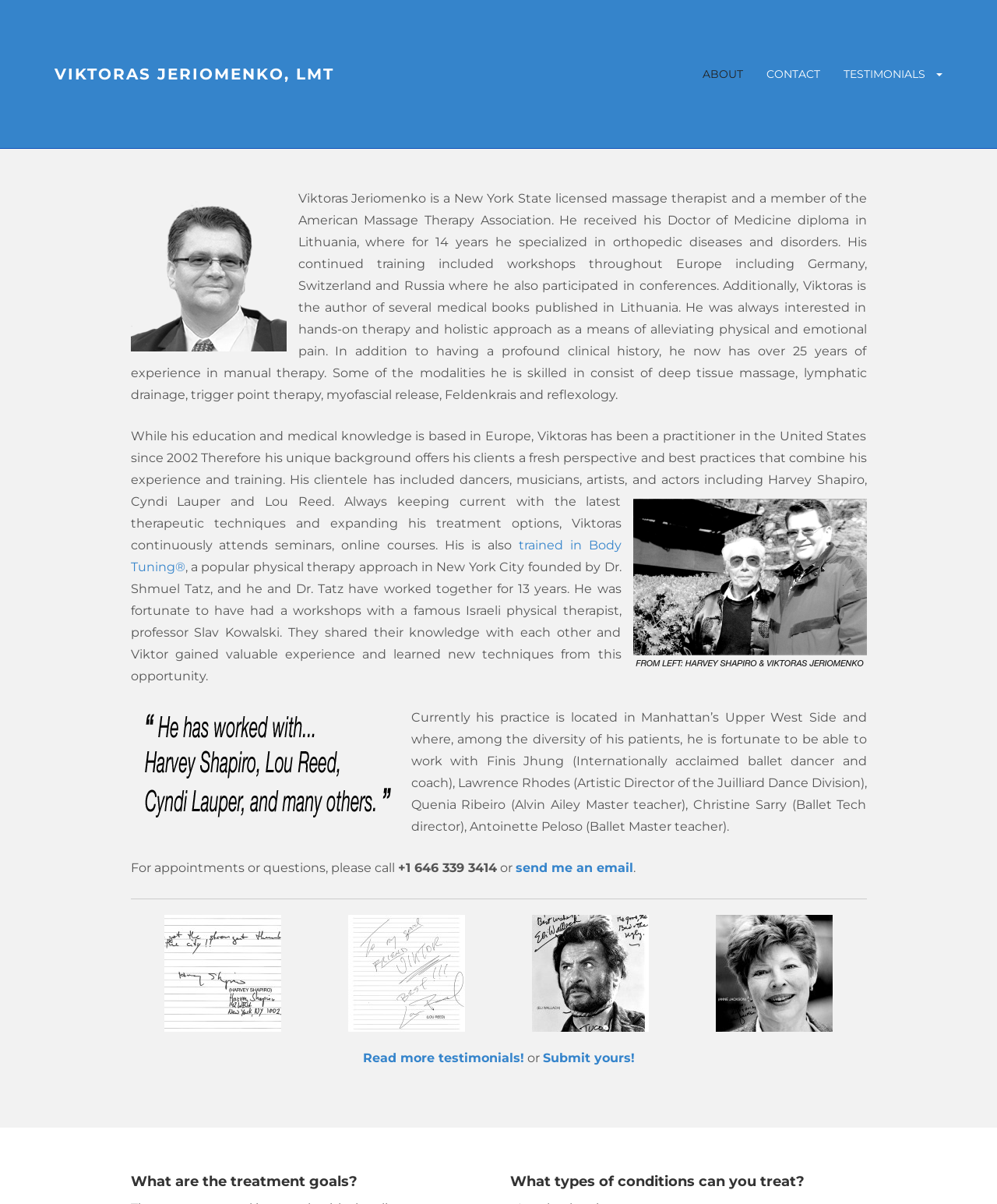How many celebrities are mentioned as Viktoras' clients?
Analyze the image and provide a thorough answer to the question.

Five celebrities are mentioned as Viktoras' clients, including Harvey Shapiro, Cyndi Lauper, Lou Reed, Finis Jhung, and Lawrence Rhodes, which are mentioned in the webpage content.